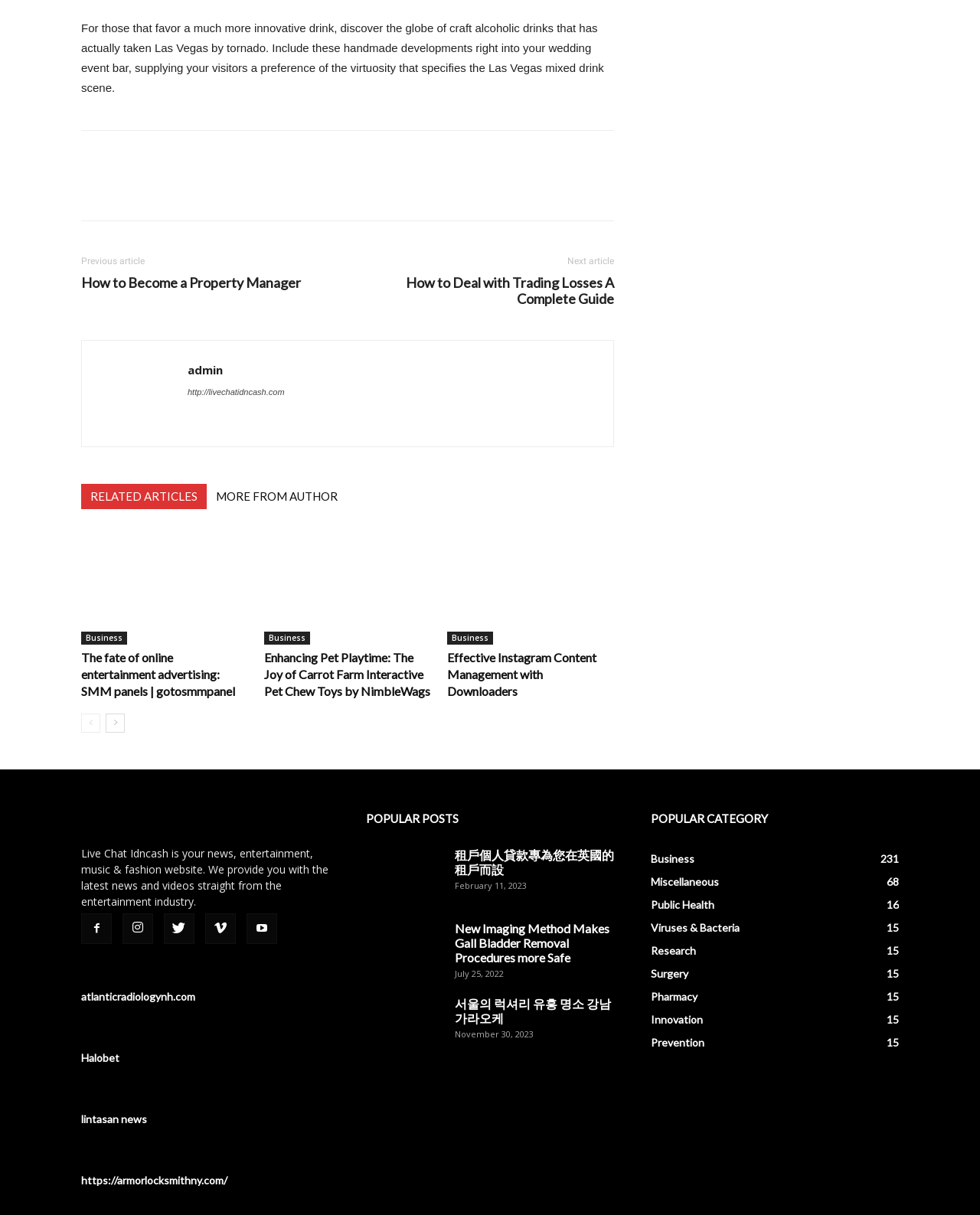Please analyze the image and provide a thorough answer to the question:
What is the category with the most articles?

The popular category section is located at the bottom of the page, and it displays the number of articles in each category. The category with the most articles is Business, with 231 articles.